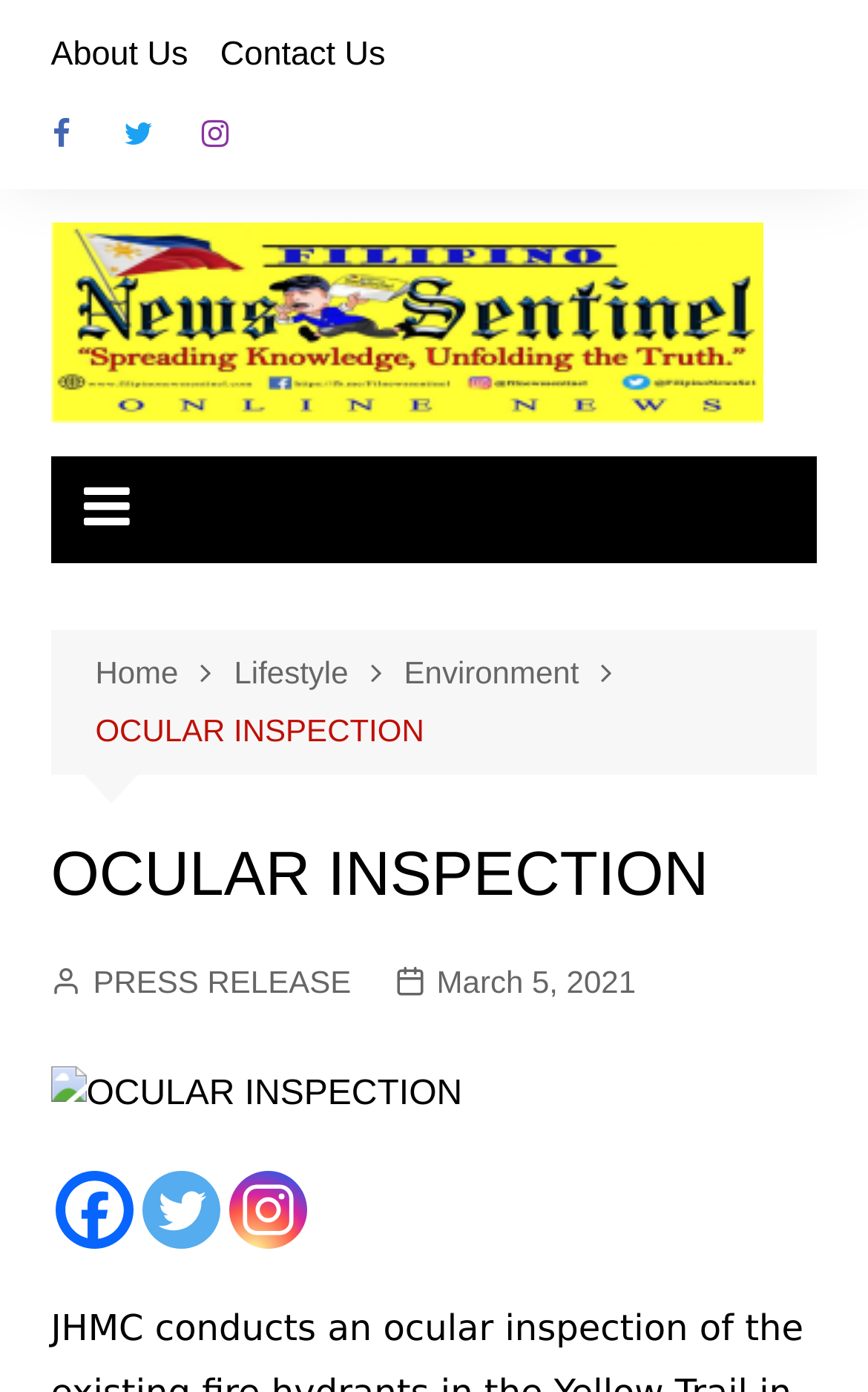Provide an in-depth description of the elements and layout of the webpage.

The webpage is about an ocular inspection of fire hydrants in the Yellow Trail, conducted by JHMC in preparation for Fire Prevention Month. 

At the top left of the page, there are three social media links: Facebook, Twitter, and Instagram. Next to them, there are two links: "About Us" and "Contact Us". 

Below these links, there is a large logo of "Filipino News Sentinel" with an image, which takes up most of the top section of the page. 

On the top right, there is a search icon. 

Below the logo, there is a navigation section with breadcrumbs, showing the path: "Home" > "Lifestyle" > "Environment" > "OCULAR INSPECTION". 

The main content of the page starts with a heading "OCULAR INSPECTION" followed by a press release link and a date "March 5, 2021". 

Below the heading, there is a large image related to the ocular inspection, taking up most of the middle section of the page. 

At the bottom of the page, there are three social media links again: Facebook, Twitter, and Instagram, with the Instagram link having an associated image.